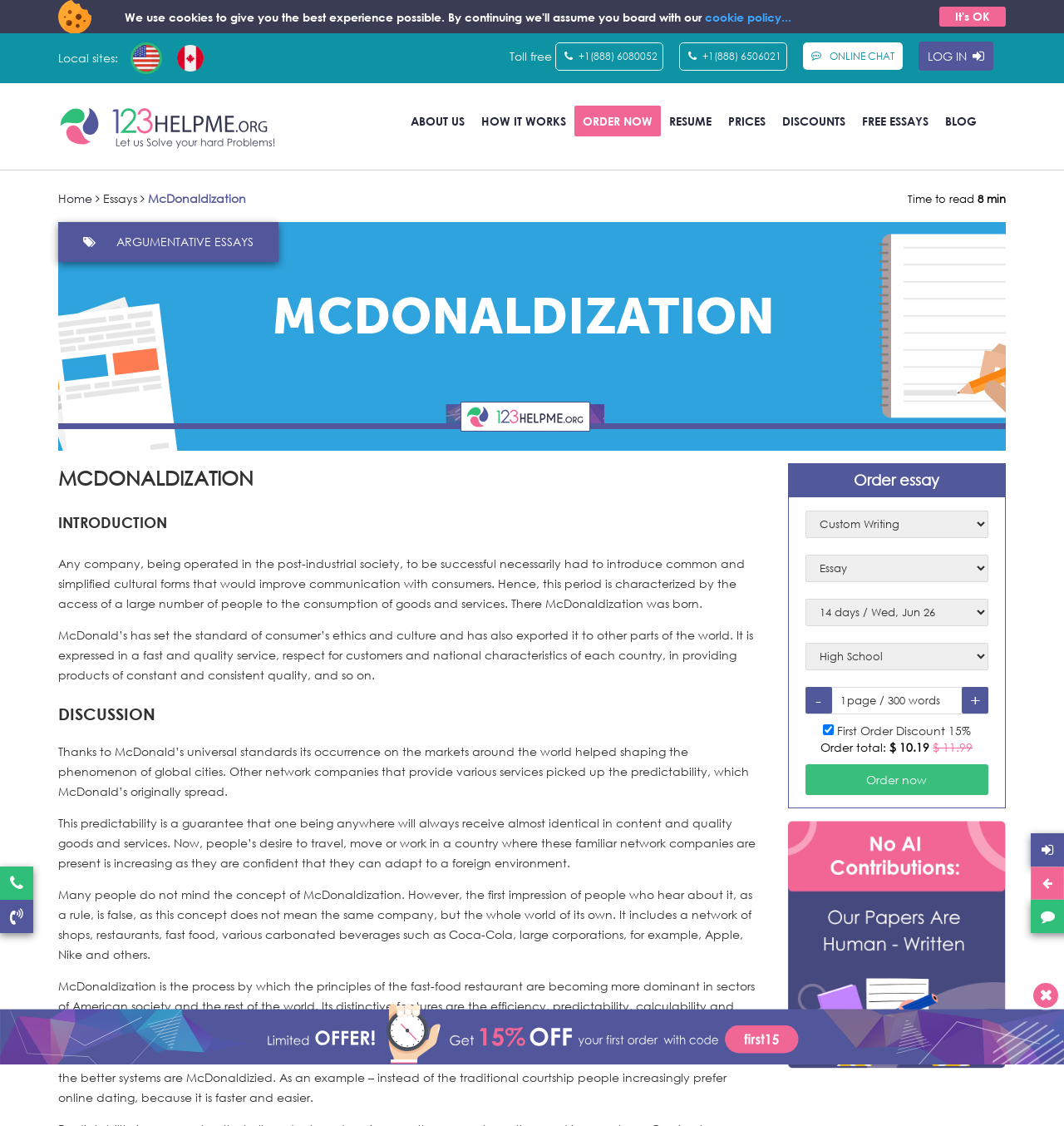Please determine the bounding box of the UI element that matches this description: About Us. The coordinates should be given as (top-left x, top-left y, bottom-right x, bottom-right y), with all values between 0 and 1.

[0.378, 0.065, 0.445, 0.092]